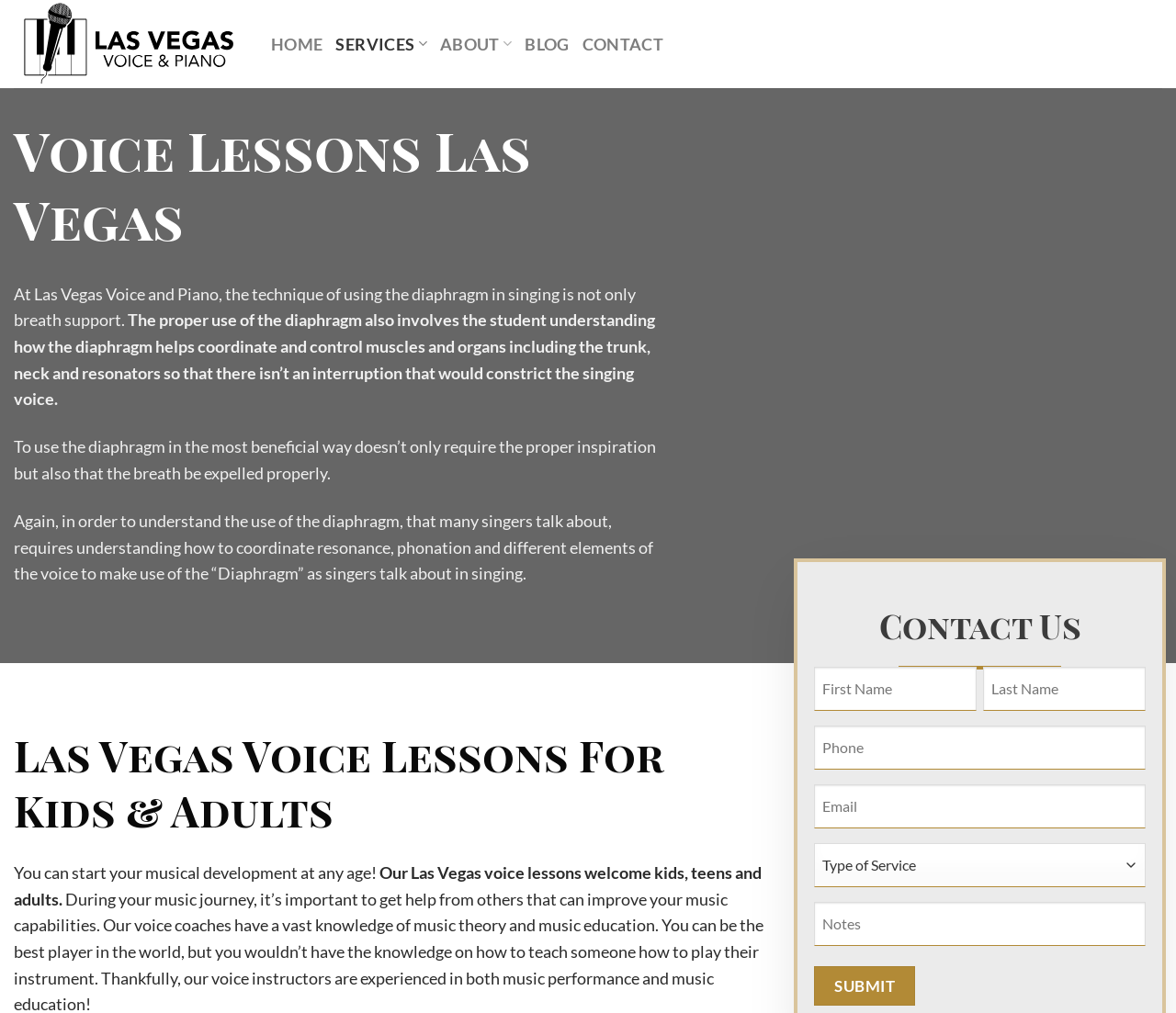Find and specify the bounding box coordinates that correspond to the clickable region for the instruction: "Fill in the 'First' name field".

[0.692, 0.658, 0.831, 0.702]